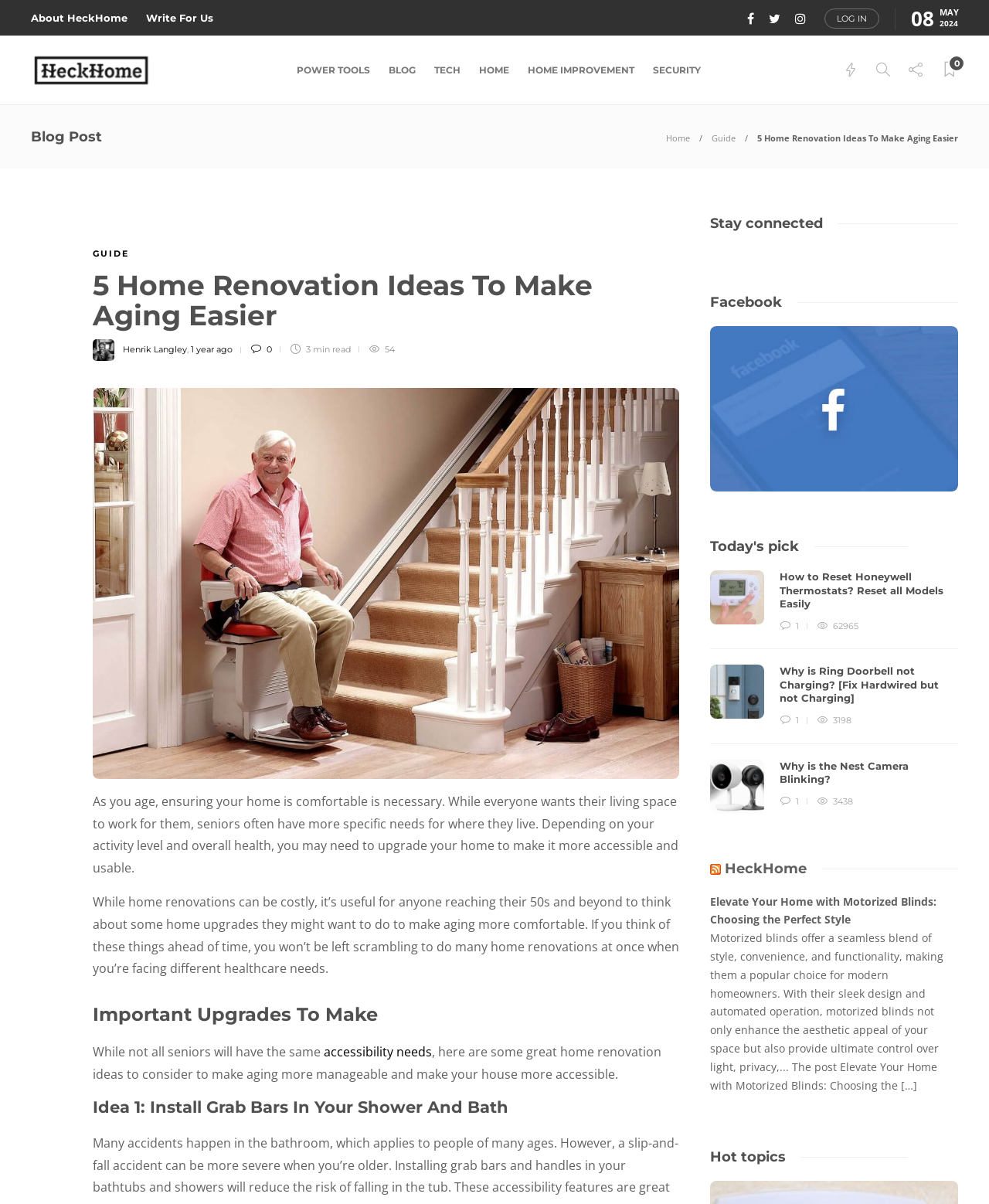Can you find and generate the webpage's heading?

5 Home Renovation Ideas To Make Aging Easier 